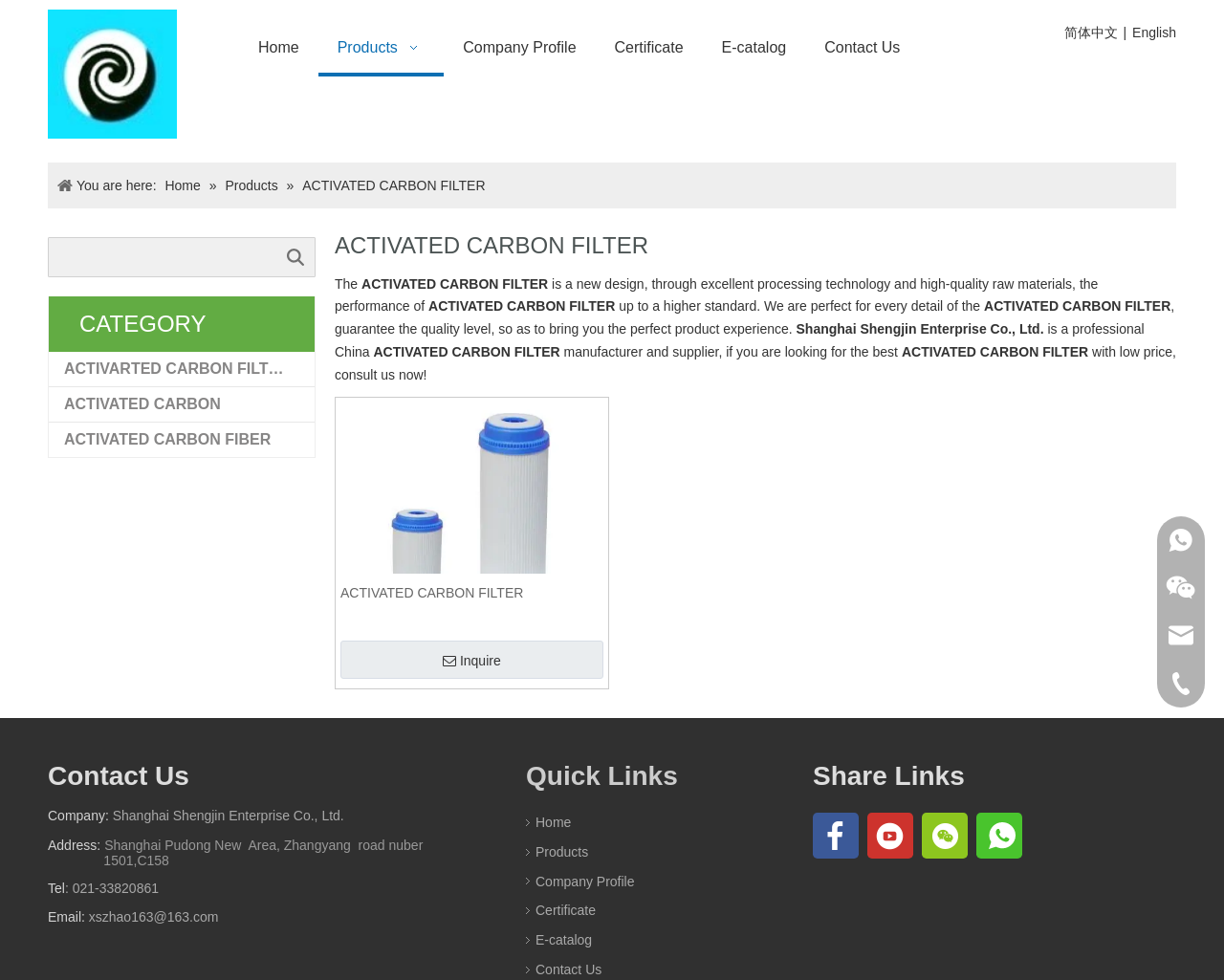Determine the bounding box coordinates for the area that should be clicked to carry out the following instruction: "Inquire about ACTIVATED CARBON FILTER".

[0.278, 0.654, 0.493, 0.693]